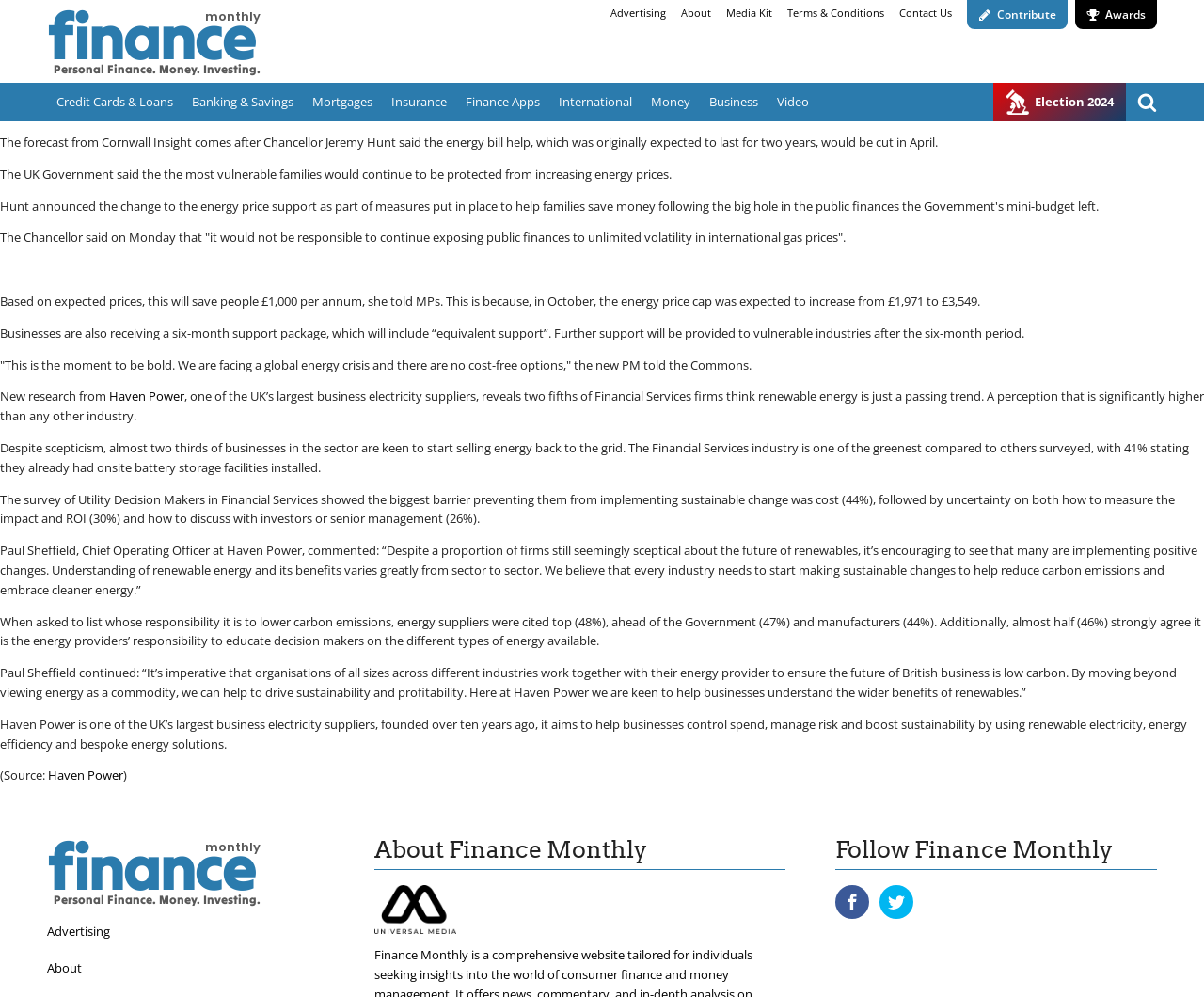Describe all the key features and sections of the webpage thoroughly.

The webpage is about Finance Monthly, a personal finance and investing website. At the top, there is a navigation menu with links to "Advertising", "About", "Media Kit", "Terms & Conditions", and "Contact Us". On the right side of the navigation menu, there are links to "Contribute" and "Awards", accompanied by icons. 

Below the navigation menu, there are several categories of financial topics, including "Credit Cards & Loans", "Banking & Savings", "Mortgages", "Insurance", "Finance Apps", "International", "Money", "Business", and "Video". 

The main content of the webpage is an article about the UK Government's decision to cut energy bill help in April. The article discusses the impact of this decision on households and businesses, citing research from Cornwall Insight and Haven Power. The article also includes quotes from the Chancellor and the Chief Operating Officer at Haven Power.

On the right side of the article, there is a section with a heading "About Finance Monthly" and a link to "Universal Media logo". Below this section, there is another section with a heading "Follow Finance Monthly" and links to the website's Facebook and Twitter pages, accompanied by icons.

At the bottom of the webpage, there is a repetition of the navigation menu and a link to "Finance Monthly" with a description of the website.